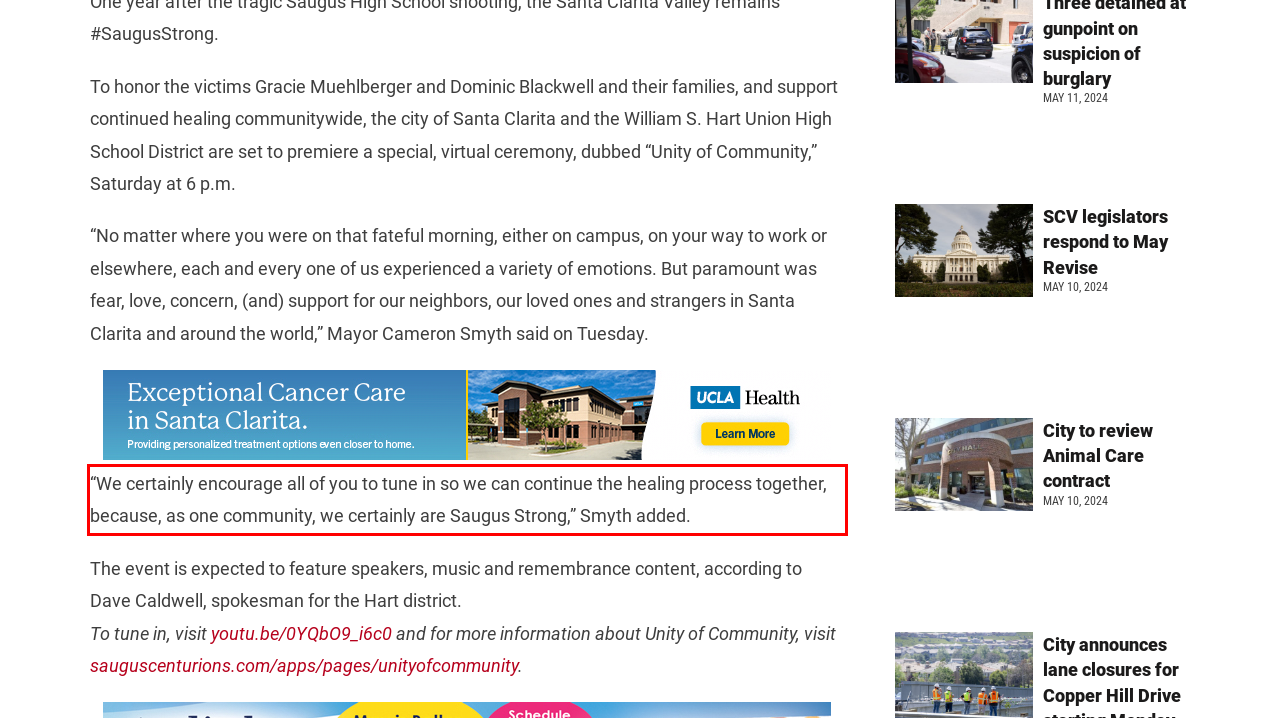You have a screenshot of a webpage with a UI element highlighted by a red bounding box. Use OCR to obtain the text within this highlighted area.

“We certainly encourage all of you to tune in so we can continue the healing process together, because, as one community, we certainly are Saugus Strong,” Smyth added.